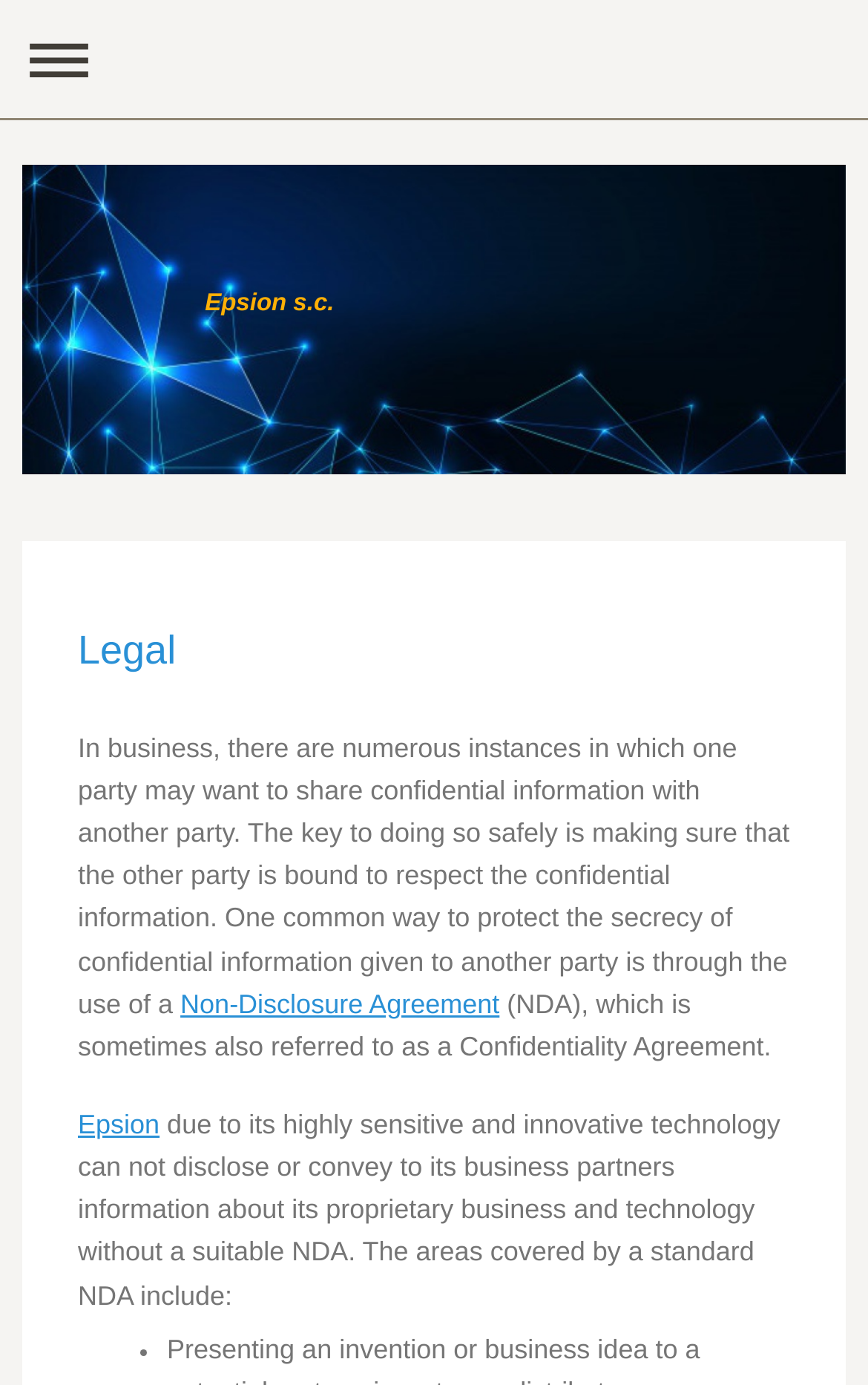What is the purpose of a Non-Disclosure Agreement?
Observe the image and answer the question with a one-word or short phrase response.

To protect confidential information